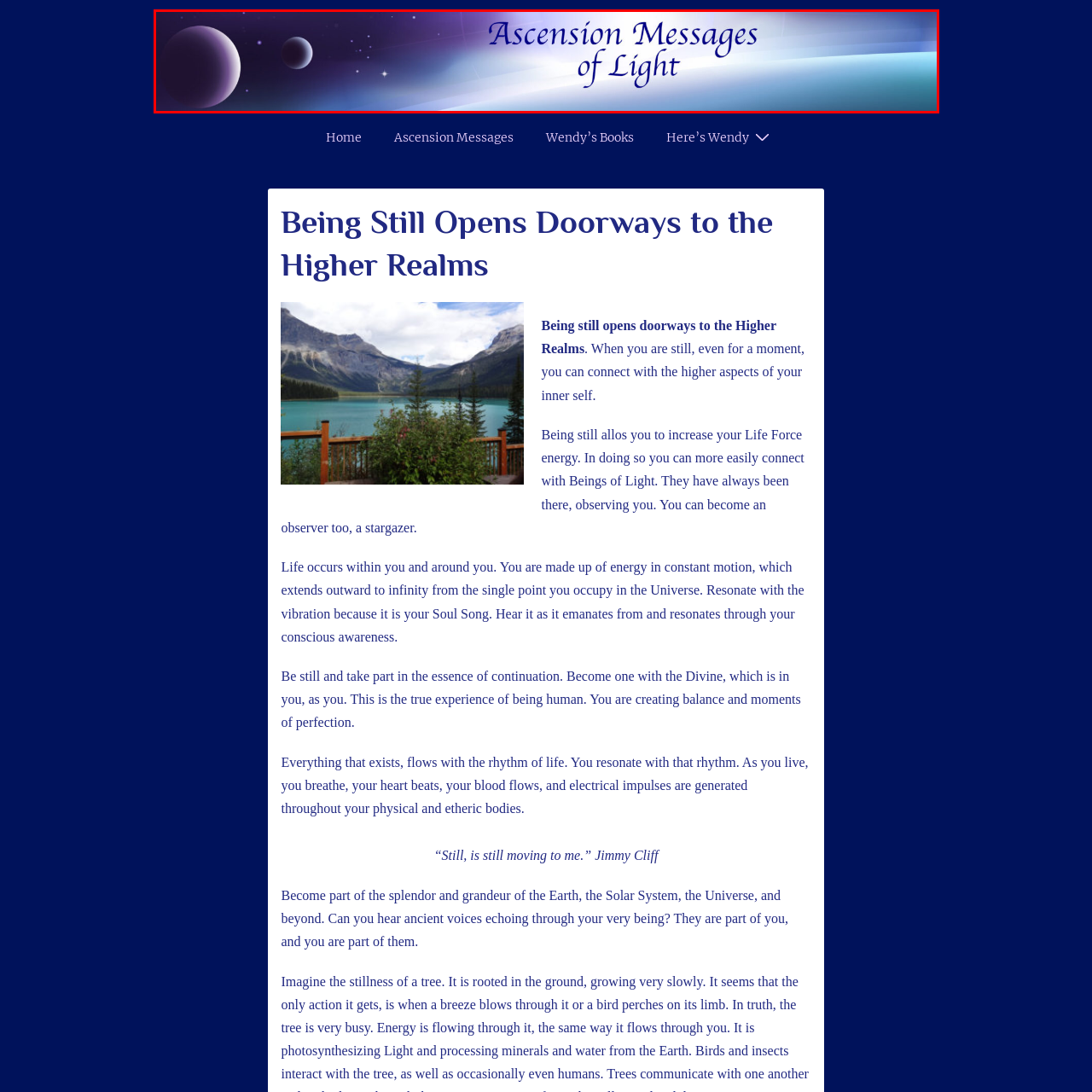Observe the image within the red bounding box carefully and provide an extensive answer to the following question using the visual cues: What is the purpose of the visual representation?

The caption states that the visual representation aligns perfectly with the theme of the accompanying content, inviting viewers to reflect on their spiritual journey and the deeper connections within themselves and the cosmos.